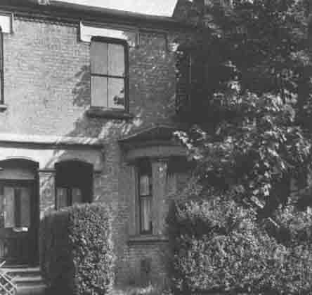Illustrate the image with a detailed caption.

The image depicts the house involved in the Battersea Poltergeist Case, a notable paranormal investigation from the late 1920s. This Victorian-style house, located in Lavender Hill, Battersea, London, served as the focal point of an outbreak of apparent poltergeist phenomena experienced by the Robinson family. Events reported included strange occurrences such as items being thrown and unusual noises. The house's significance is highlighted in the context of Harry Price's investigations, where he sought to document and evaluate the paranormal claims made by the family and others. The image captures the exterior of the house, surrounded by manicured hedges, providing a glimpse into the historical setting of this intriguing case.